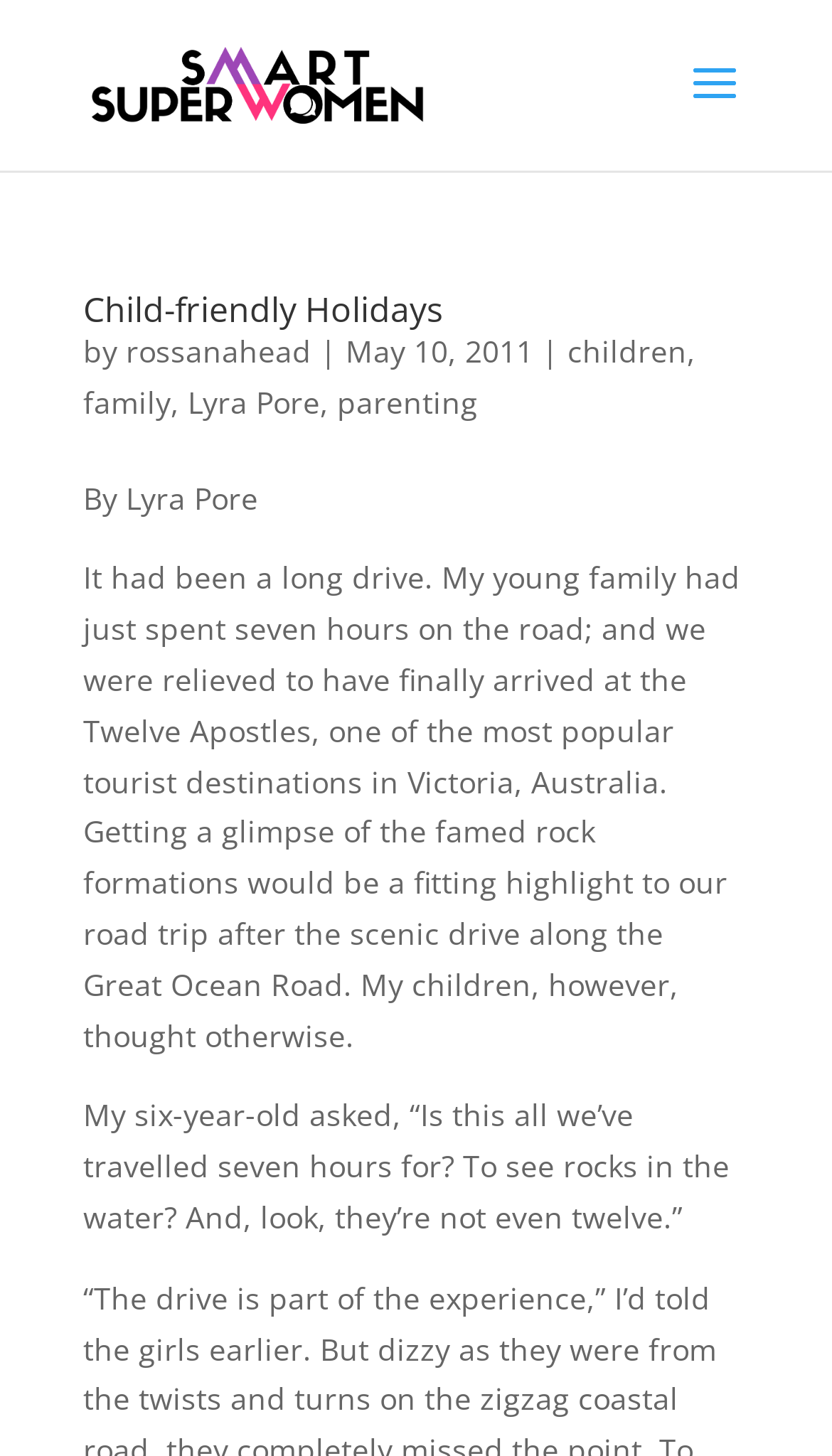Refer to the screenshot and answer the following question in detail:
How many hours did the family drive?

I can see that the webpage mentions 'My young family had just spent seven hours on the road', which suggests that the family drove for seven hours.